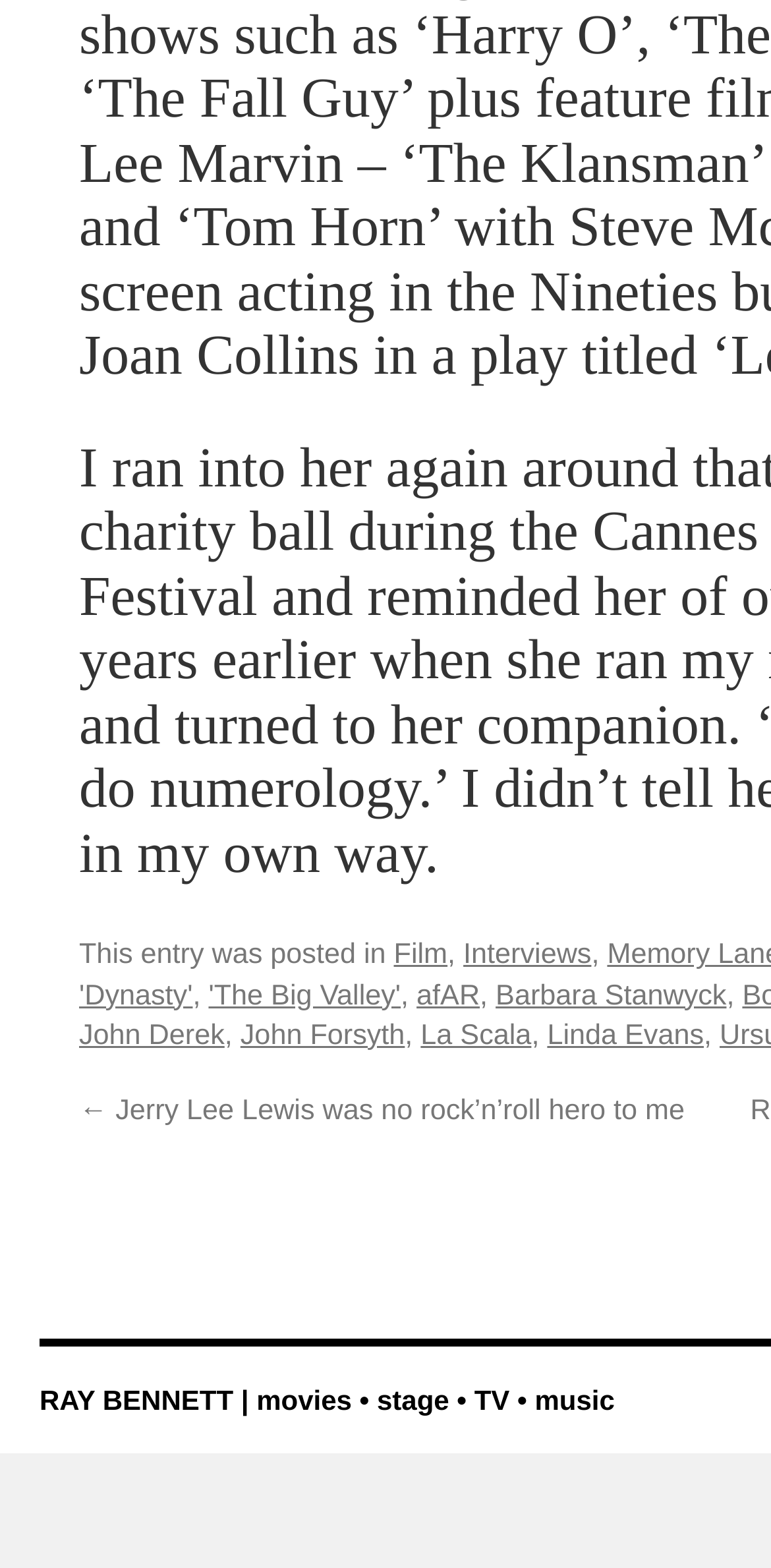Point out the bounding box coordinates of the section to click in order to follow this instruction: "Click on the 'Film' category".

[0.511, 0.6, 0.58, 0.62]